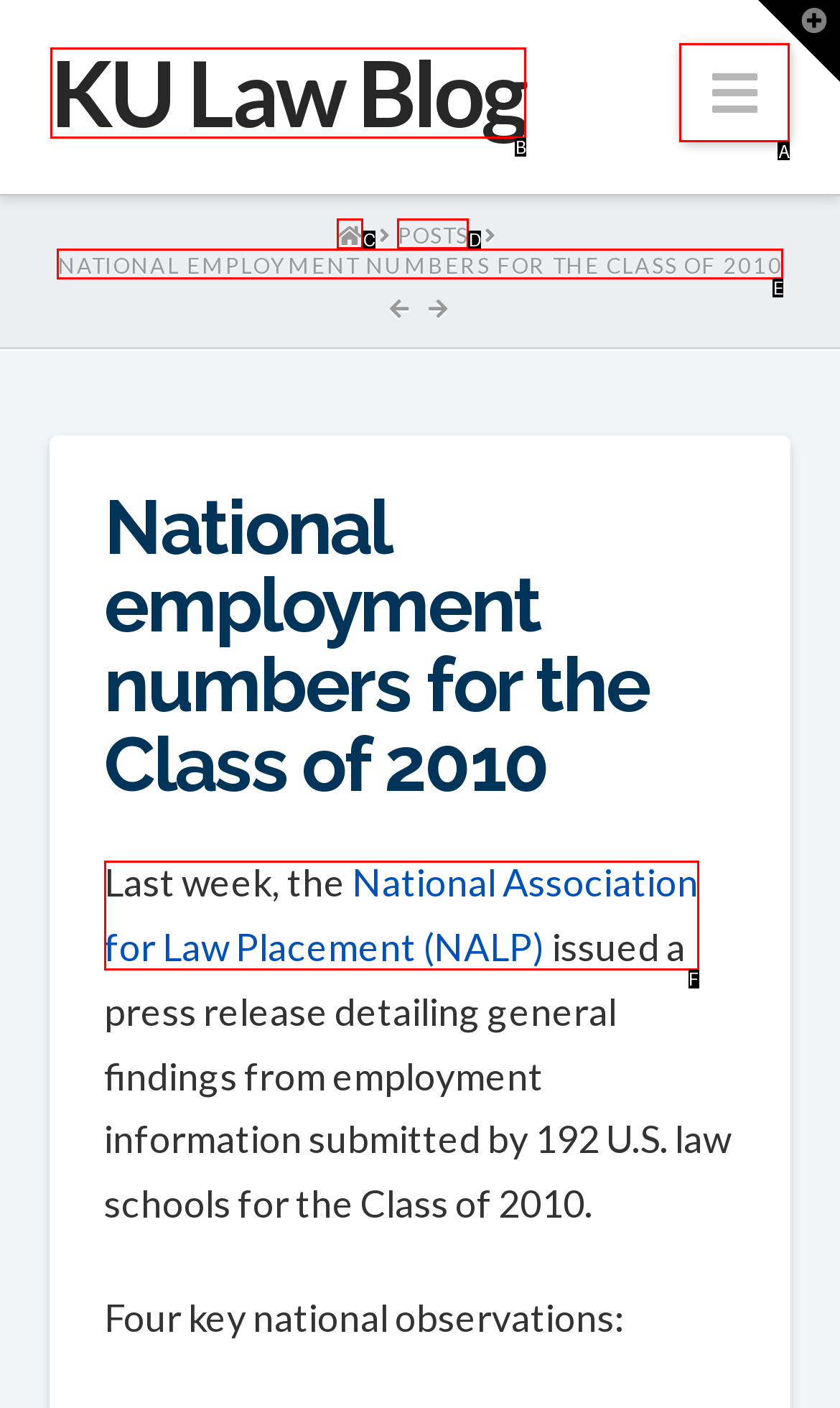Identify the HTML element that corresponds to the following description: Home Provide the letter of the best matching option.

C